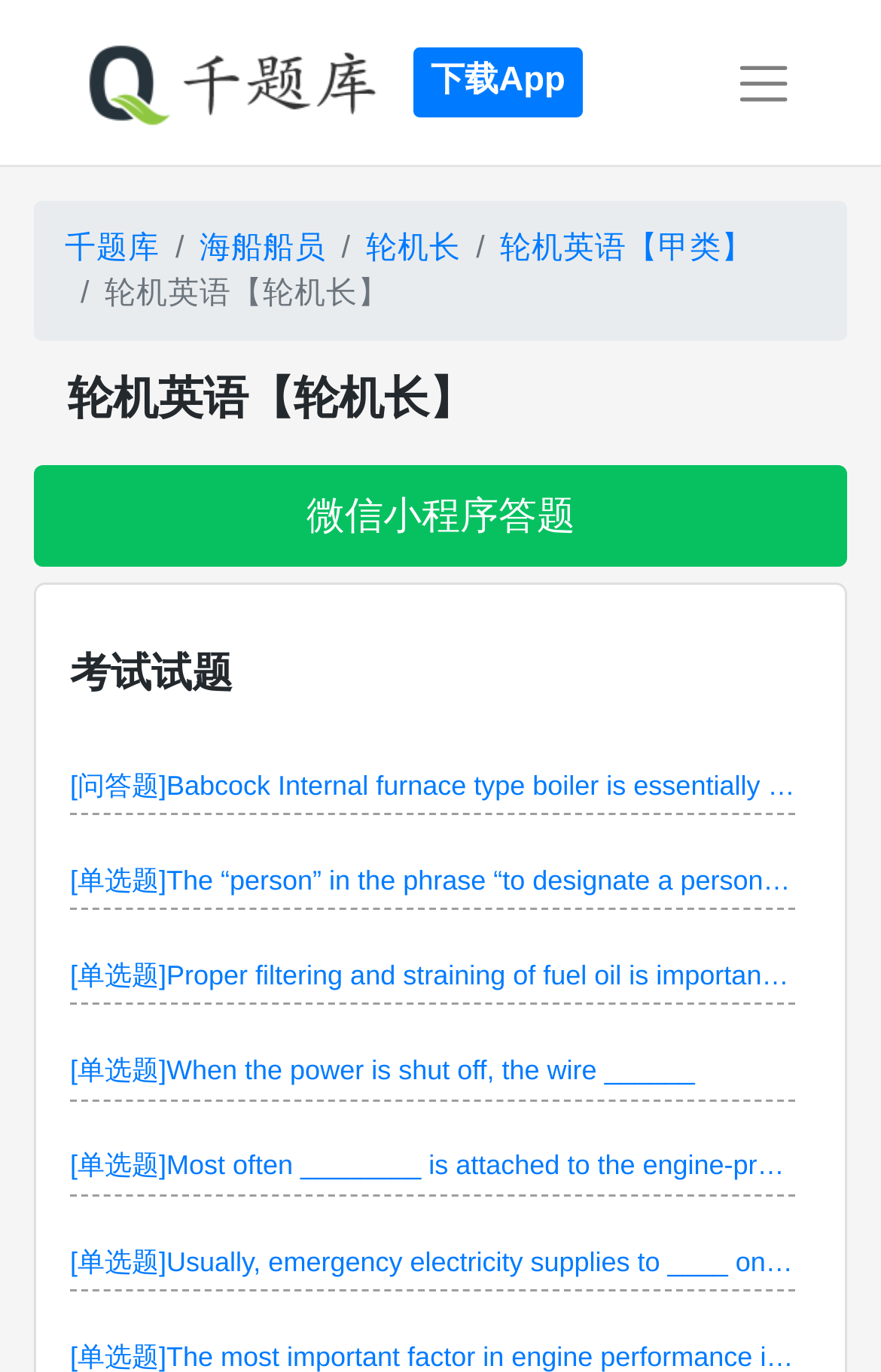Predict the bounding box of the UI element based on this description: "微信小程序答题".

[0.038, 0.339, 0.962, 0.413]